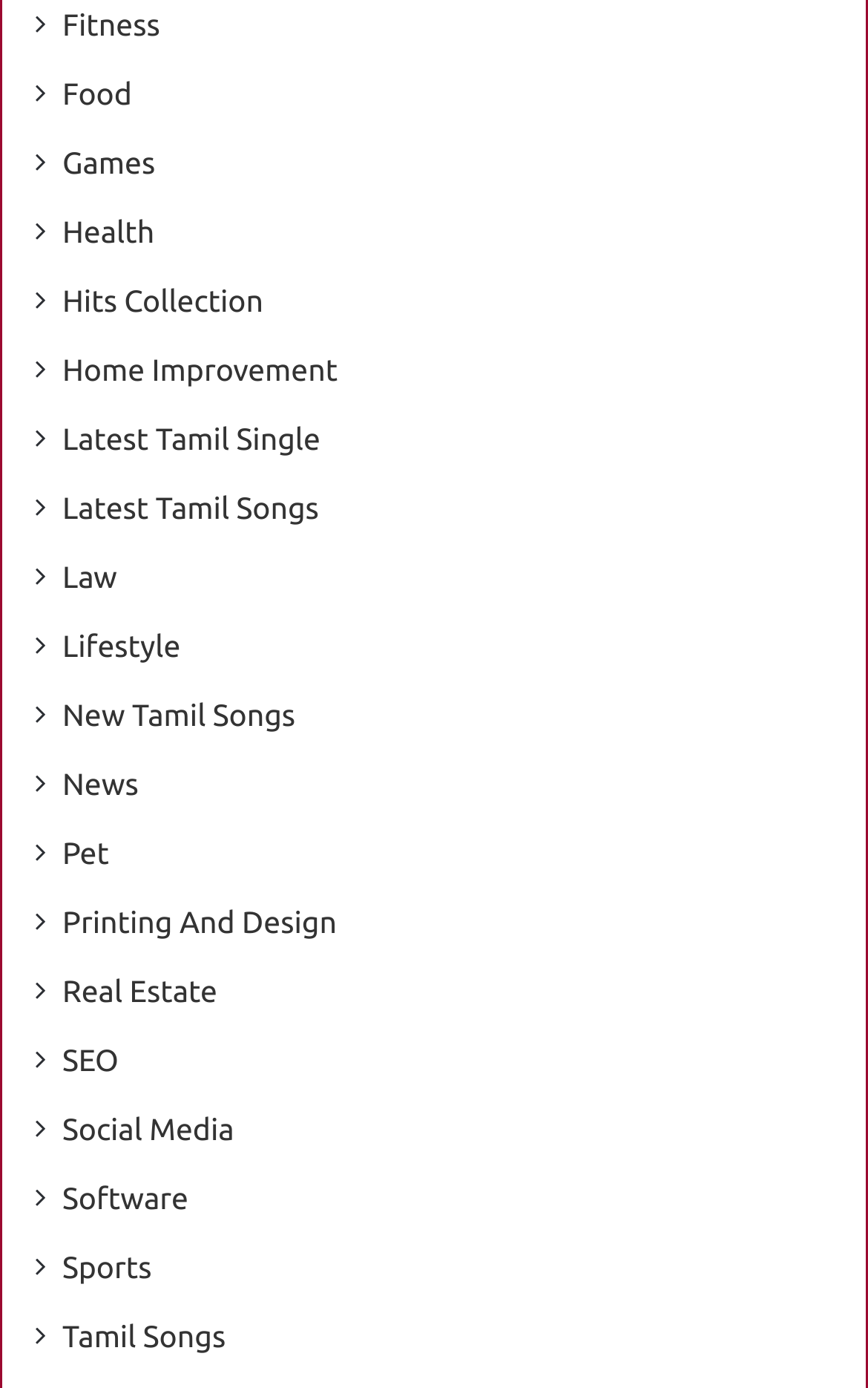Locate the bounding box coordinates of the element's region that should be clicked to carry out the following instruction: "click Fitness". The coordinates need to be four float numbers between 0 and 1, i.e., [left, top, right, bottom].

[0.072, 0.002, 0.184, 0.036]